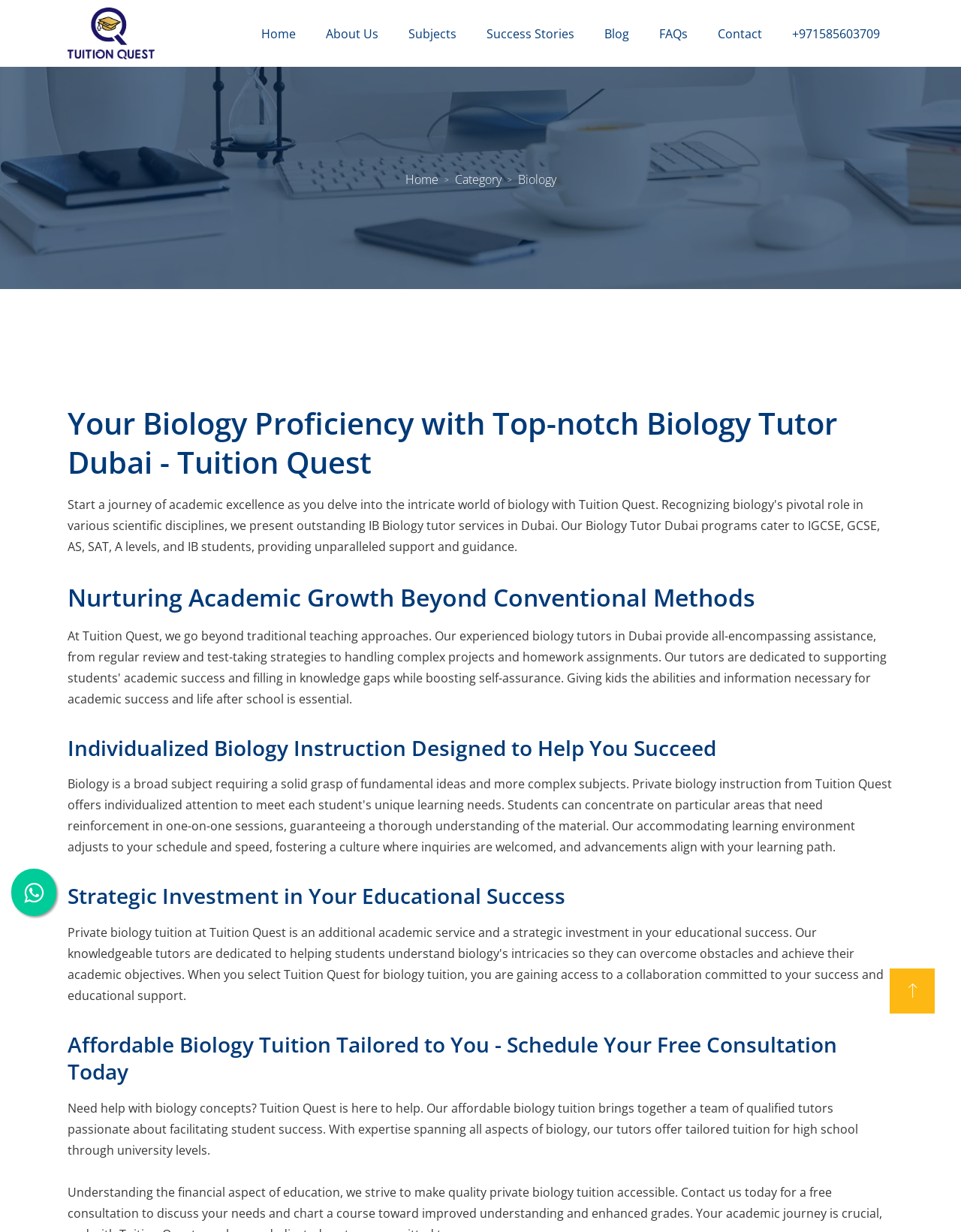Explain the webpage's layout and main content in detail.

The webpage is about Tuition Quest, a tutoring service that offers biology tuition in Dubai. At the top left corner, there is a logo image with a link to the homepage. Next to the logo, there is a navigation menu with links to various pages, including Home, About Us, Subjects, Success Stories, Blog, FAQs, and Contact. The phone number +971585603709 is also displayed as a link.

Below the navigation menu, there is a category section with a dropdown arrow and the category "Biology" selected. The main content of the page is divided into sections, each with a heading. The first heading reads "Your Biology Proficiency with Top-notch Biology Tutor Dubai - Tuition Quest". The second heading is "Nurturing Academic Growth Beyond Conventional Methods". The third heading is "Individualized Biology Instruction Designed to Help You Succeed". The fourth heading is "Strategic Investment in Your Educational Success". The fifth heading is "Affordable Biology Tuition Tailored to You - Schedule Your Free Consultation Today".

Below the headings, there is a paragraph of text that describes the biology tuition service offered by Tuition Quest. The text explains that the service provides affordable tuition with a team of qualified tutors who are passionate about facilitating student success. The tutors offer tailored tuition for high school through university levels, covering all aspects of biology.

At the bottom left corner of the page, there is a small icon with a link.